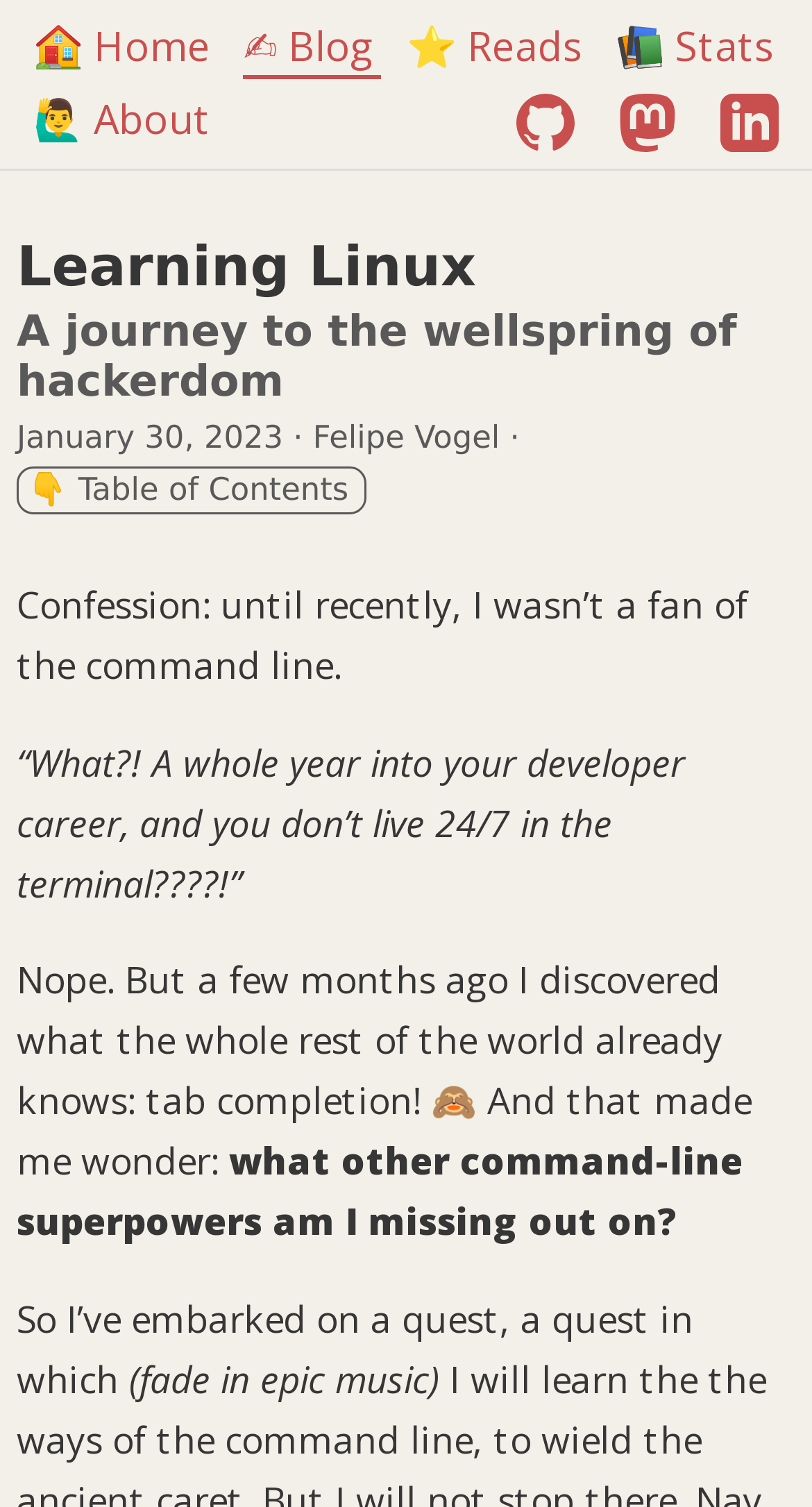What is the symbol next to the 'About' link?
Answer the question with a detailed explanation, including all necessary information.

The symbol next to the 'About' link is a man emoji, 🙋♂️, which is commonly used to represent a person or a profile.